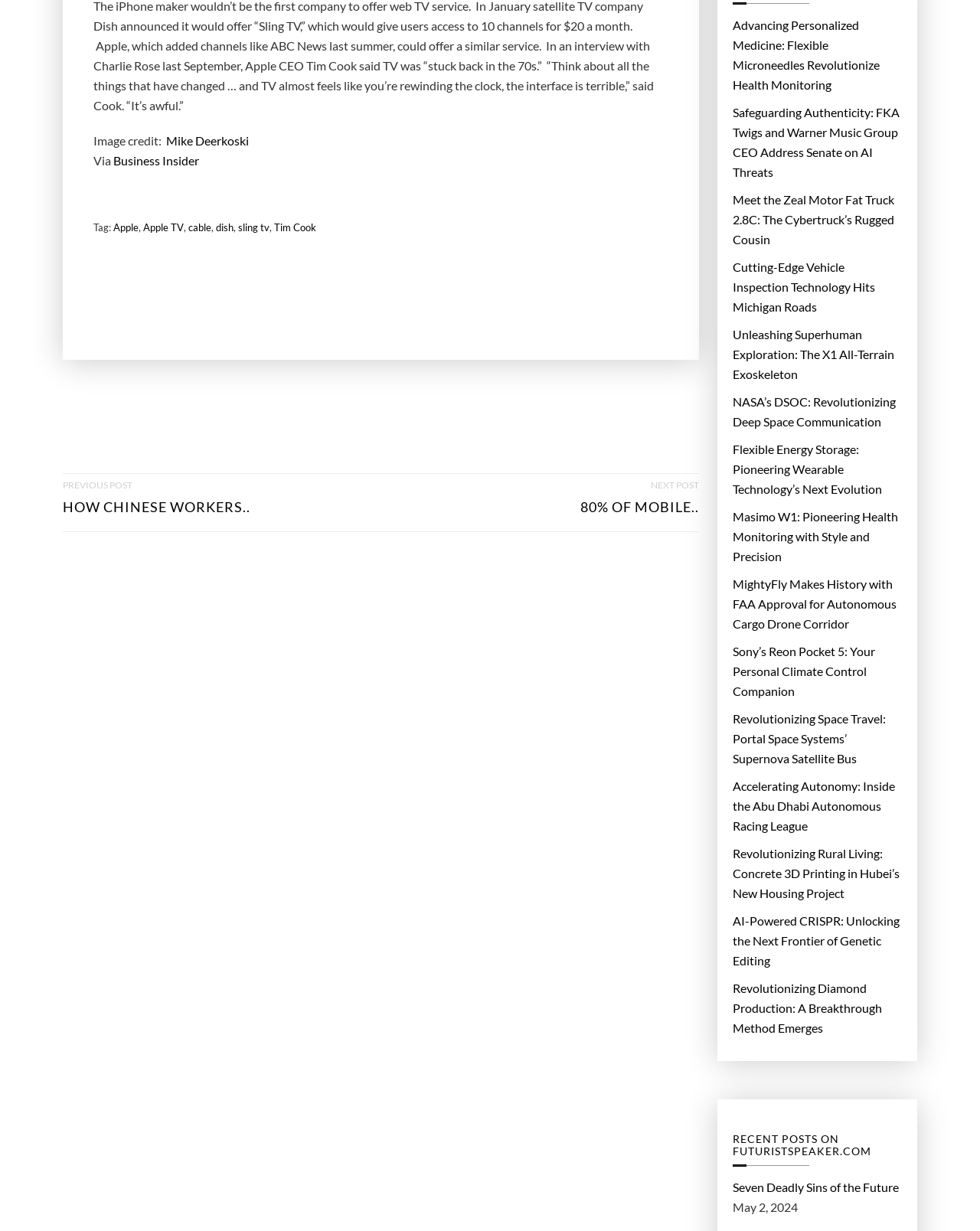Highlight the bounding box coordinates of the element you need to click to perform the following instruction: "Click on the link 'Apple'."

[0.116, 0.177, 0.141, 0.193]